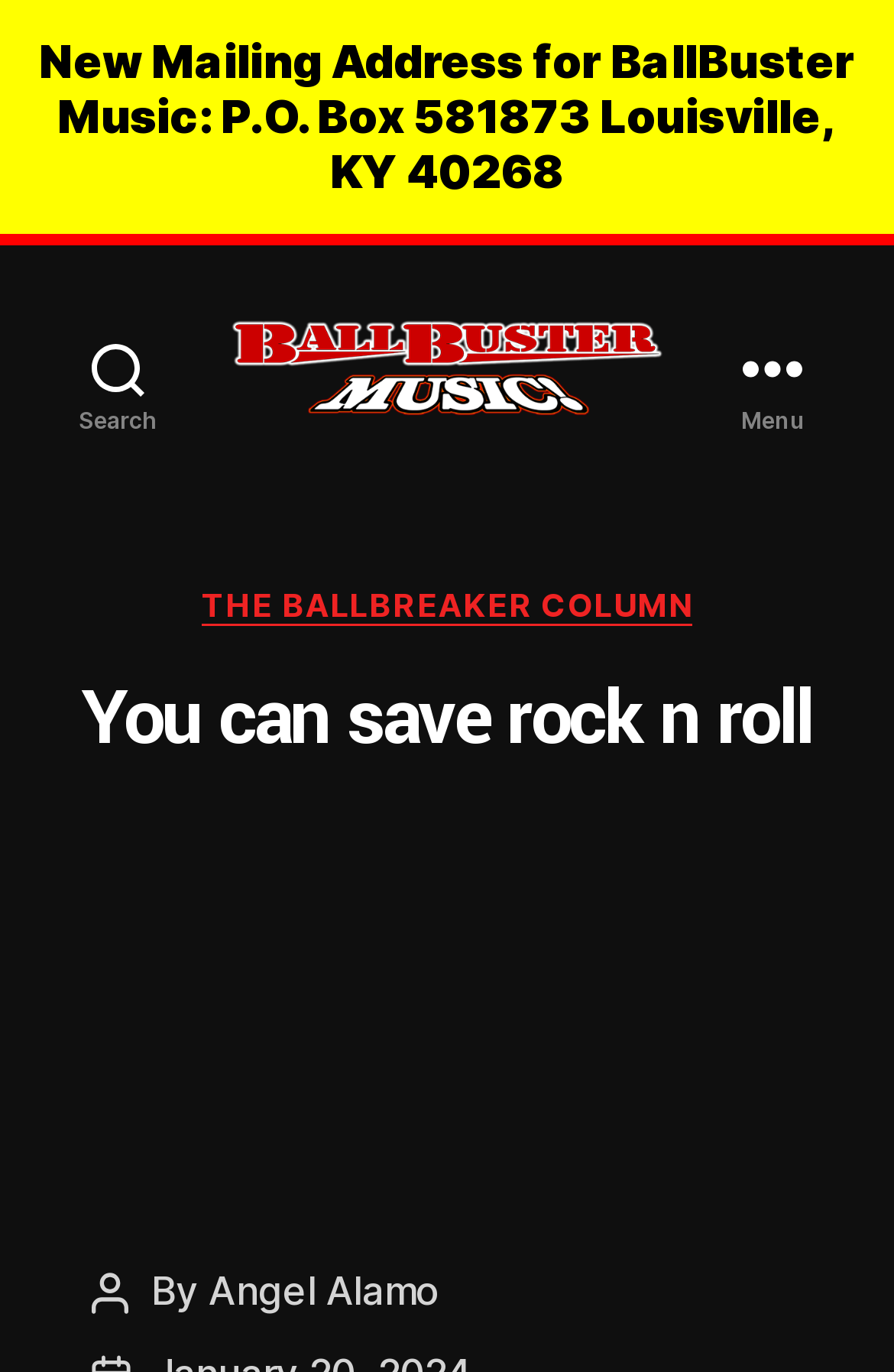How many categories are available in the menu?
Answer the question with a single word or phrase, referring to the image.

One